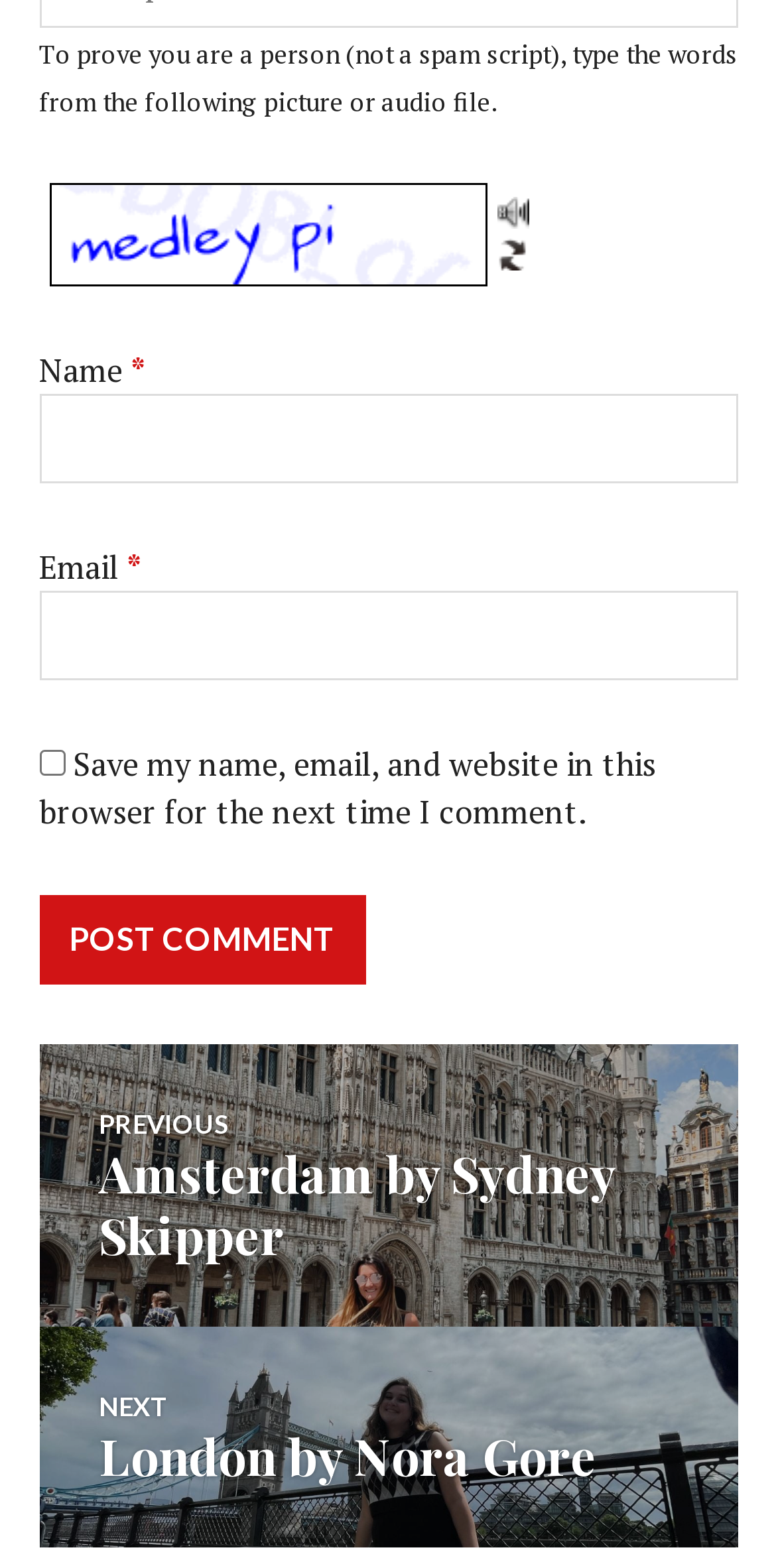What is required to submit a comment?
Craft a detailed and extensive response to the question.

The webpage has two required fields, 'Name' and 'Email', indicated by an asterisk (*) symbol. These fields must be filled in before the user can submit a comment.